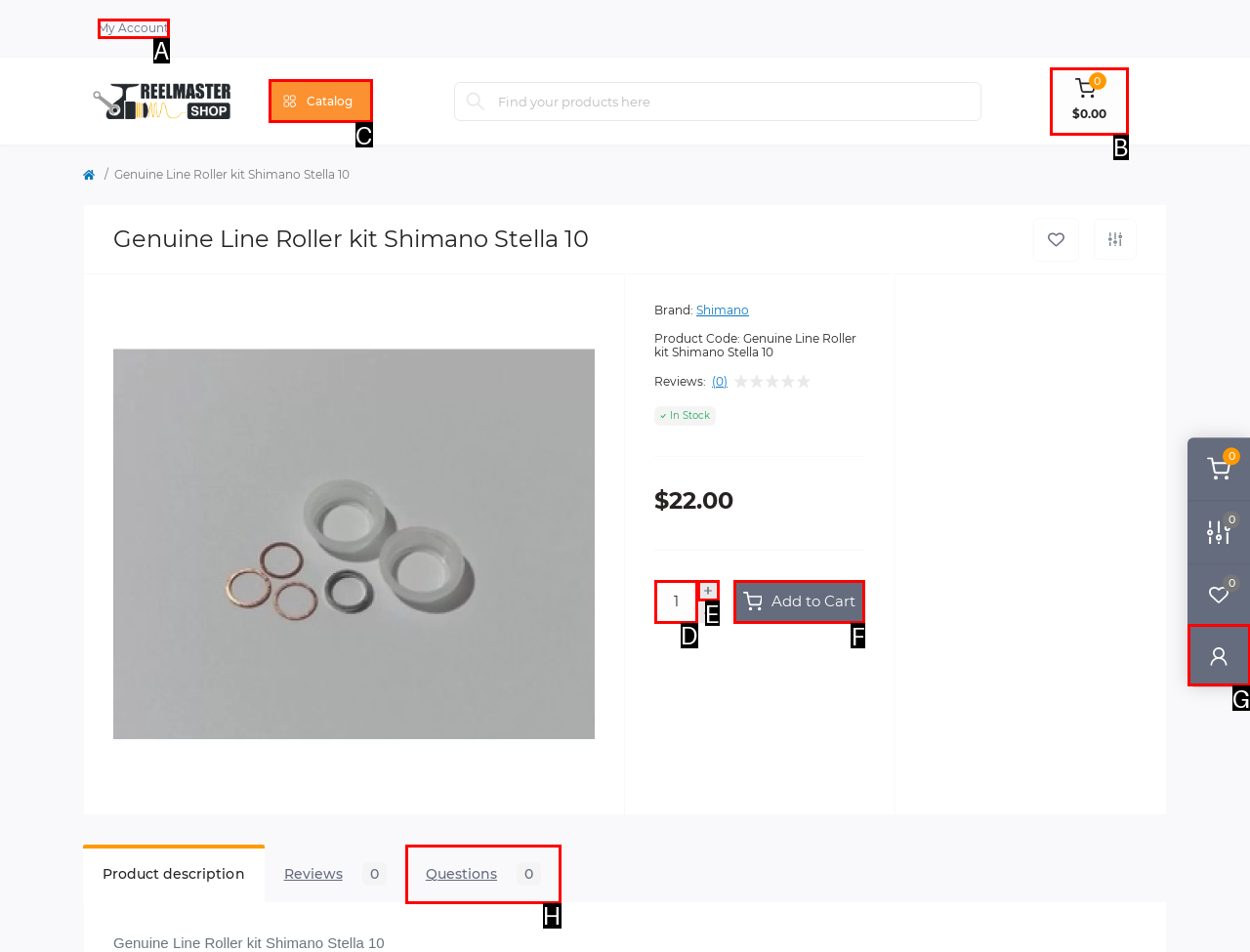Show which HTML element I need to click to perform this task: Add to cart Answer with the letter of the correct choice.

F